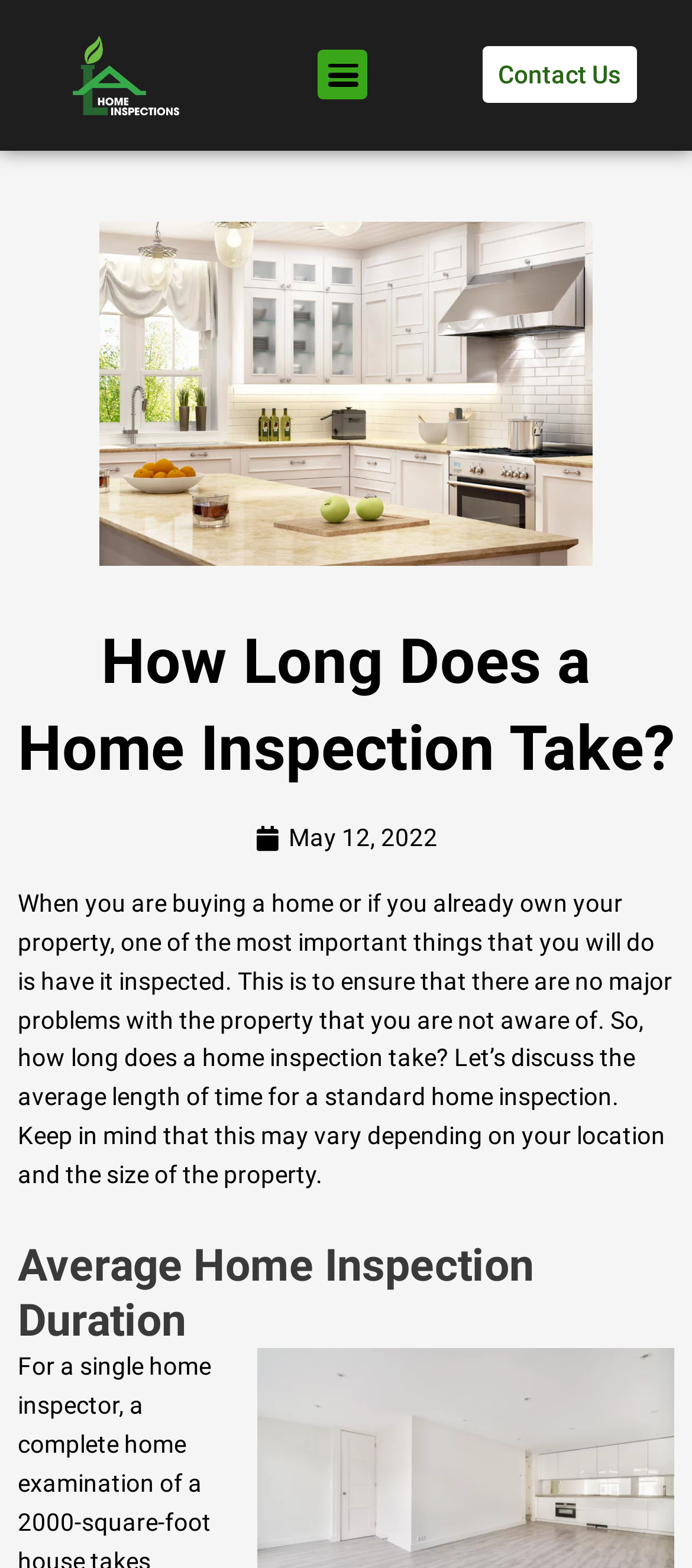Can you extract the headline from the webpage for me?

How Long Does a Home Inspection Take?